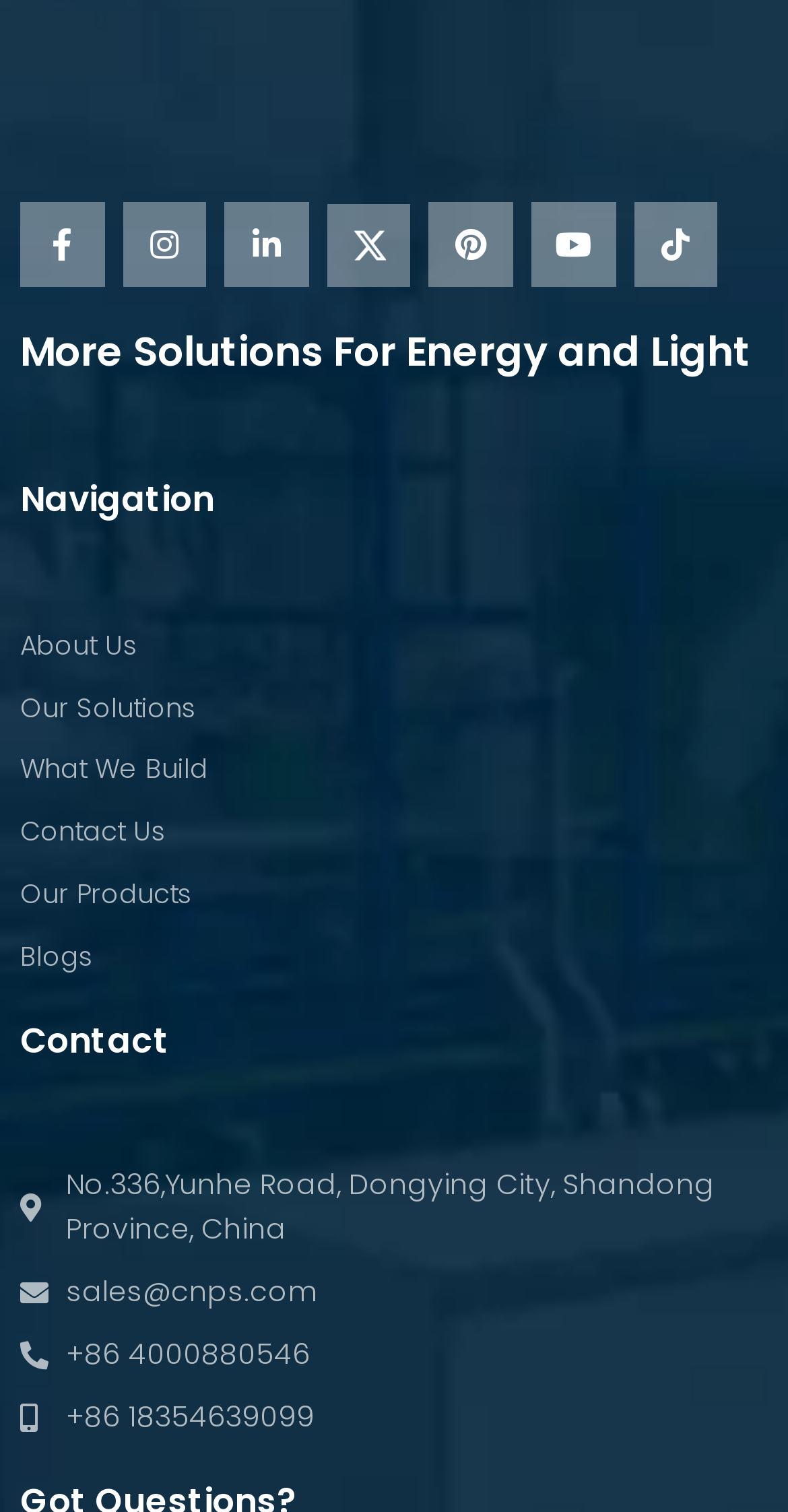Find the bounding box coordinates of the UI element according to this description: "sales@cnps.com".

[0.026, 0.84, 0.974, 0.87]